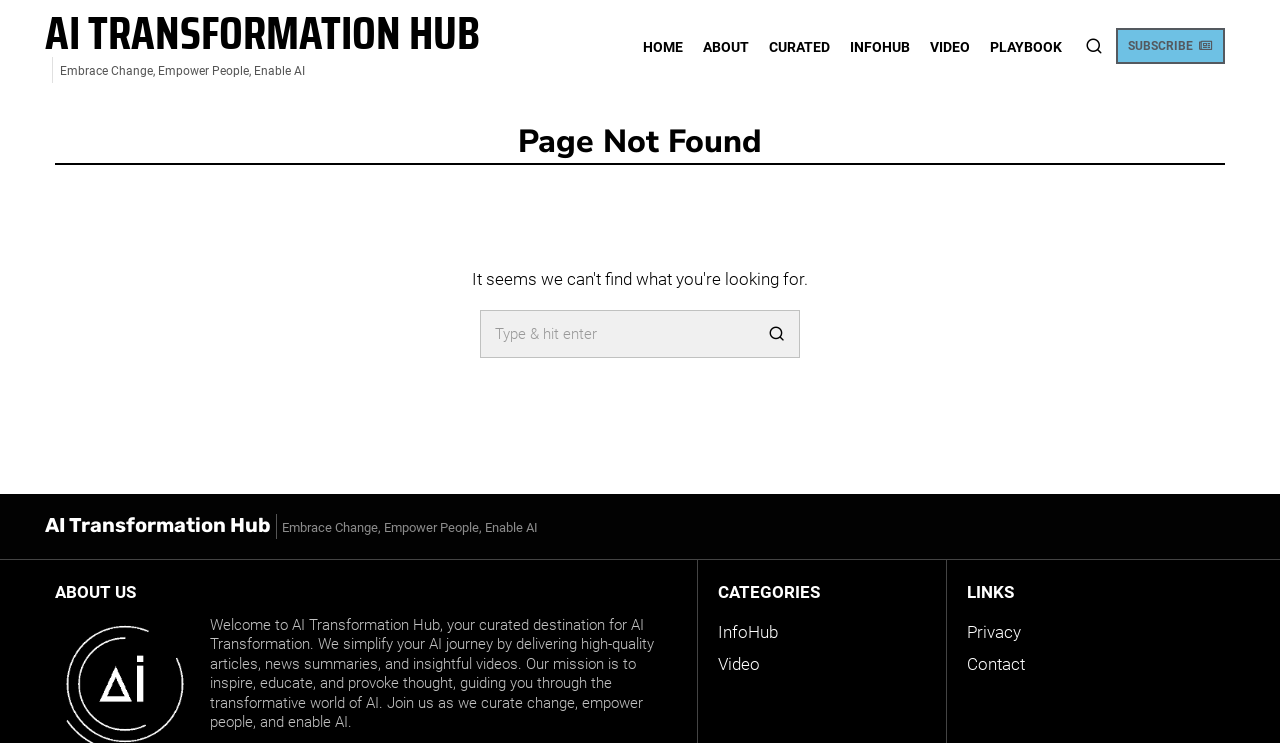Please study the image and answer the question comprehensively:
What are the categories available on the website?

The categories available on the website can be found in the lower-middle section of the webpage, where it is written as 'CATEGORIES' in a heading format. Below this heading, there are two links, 'InfoHub' and 'Video', which are the available categories.